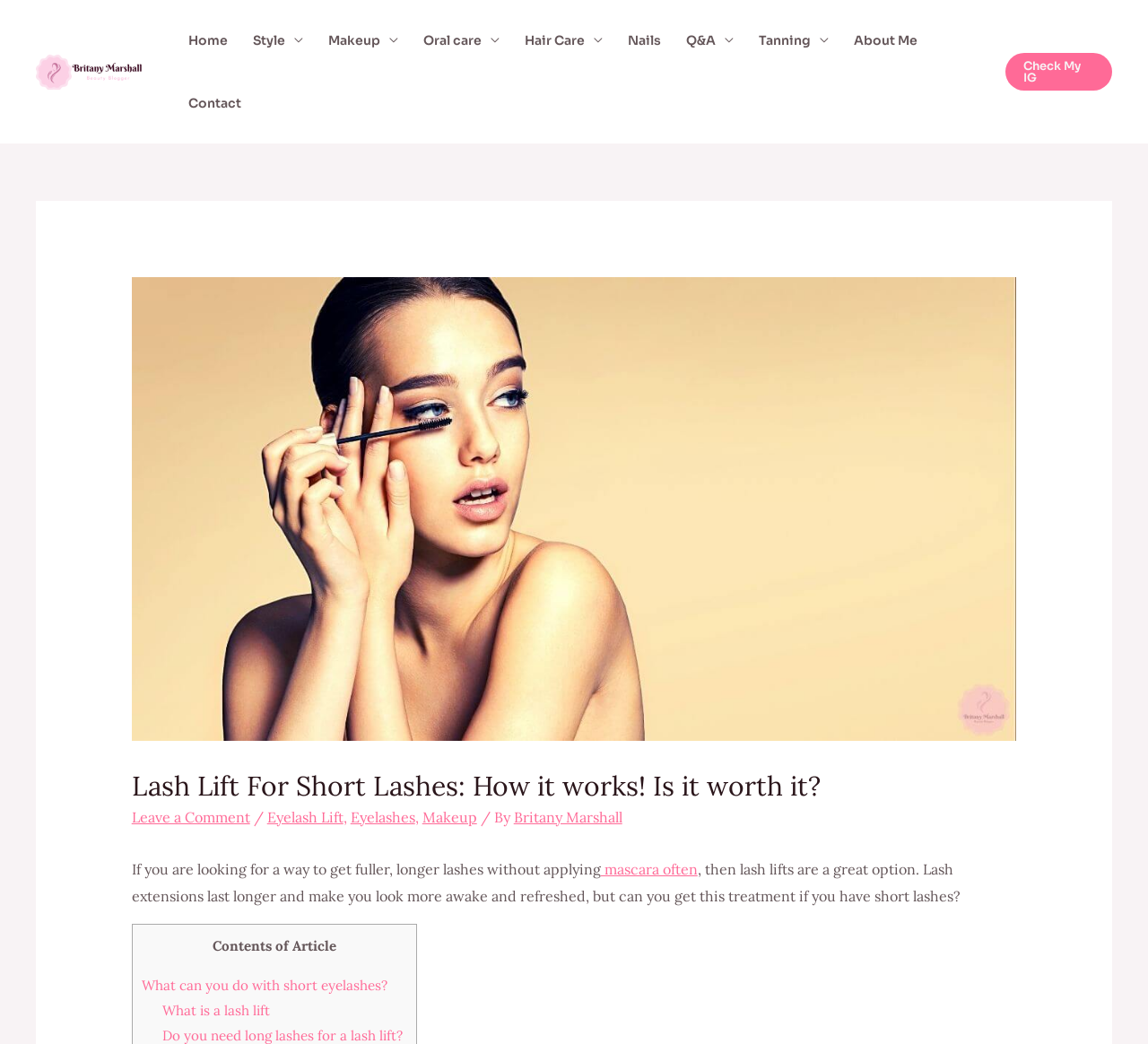What is the purpose of lash lifts?
Could you please answer the question thoroughly and with as much detail as possible?

The purpose of lash lifts is to get fuller, longer lashes without applying mascara often, as stated in the article.